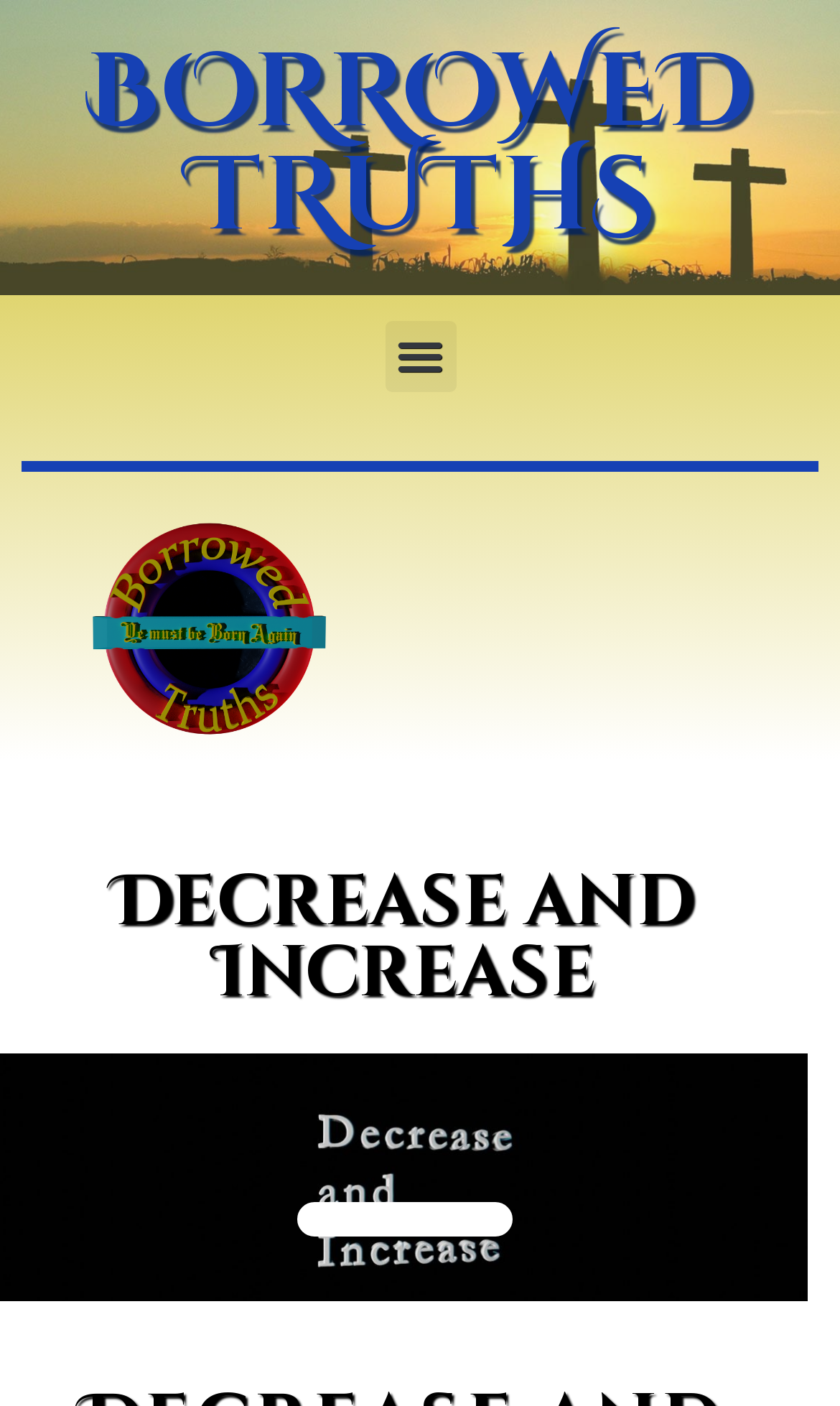Respond to the question below with a concise word or phrase:
What is the text of the second heading?

Decrease and Increase